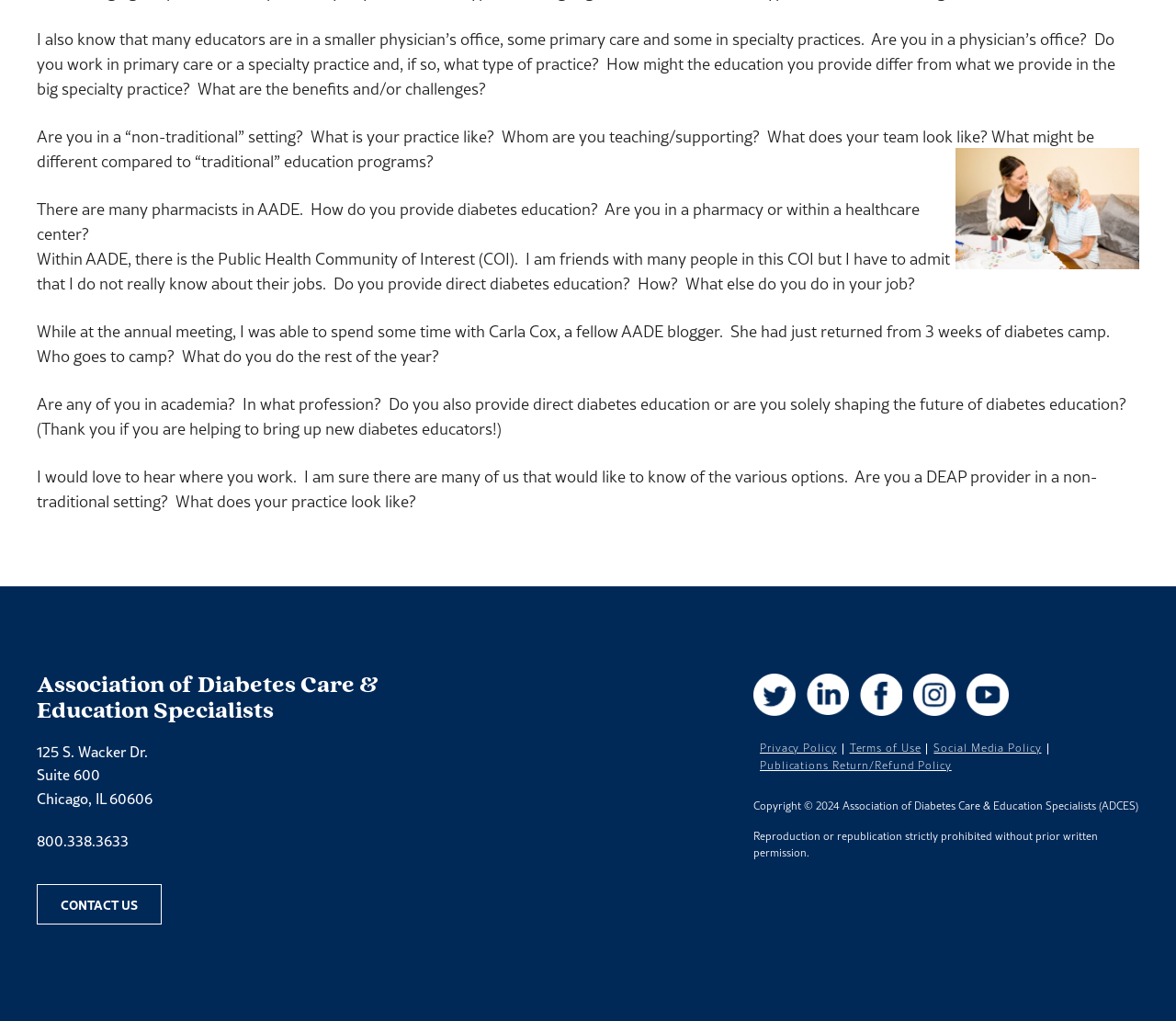Locate the bounding box of the user interface element based on this description: "Contact Us".

[0.031, 0.866, 0.138, 0.906]